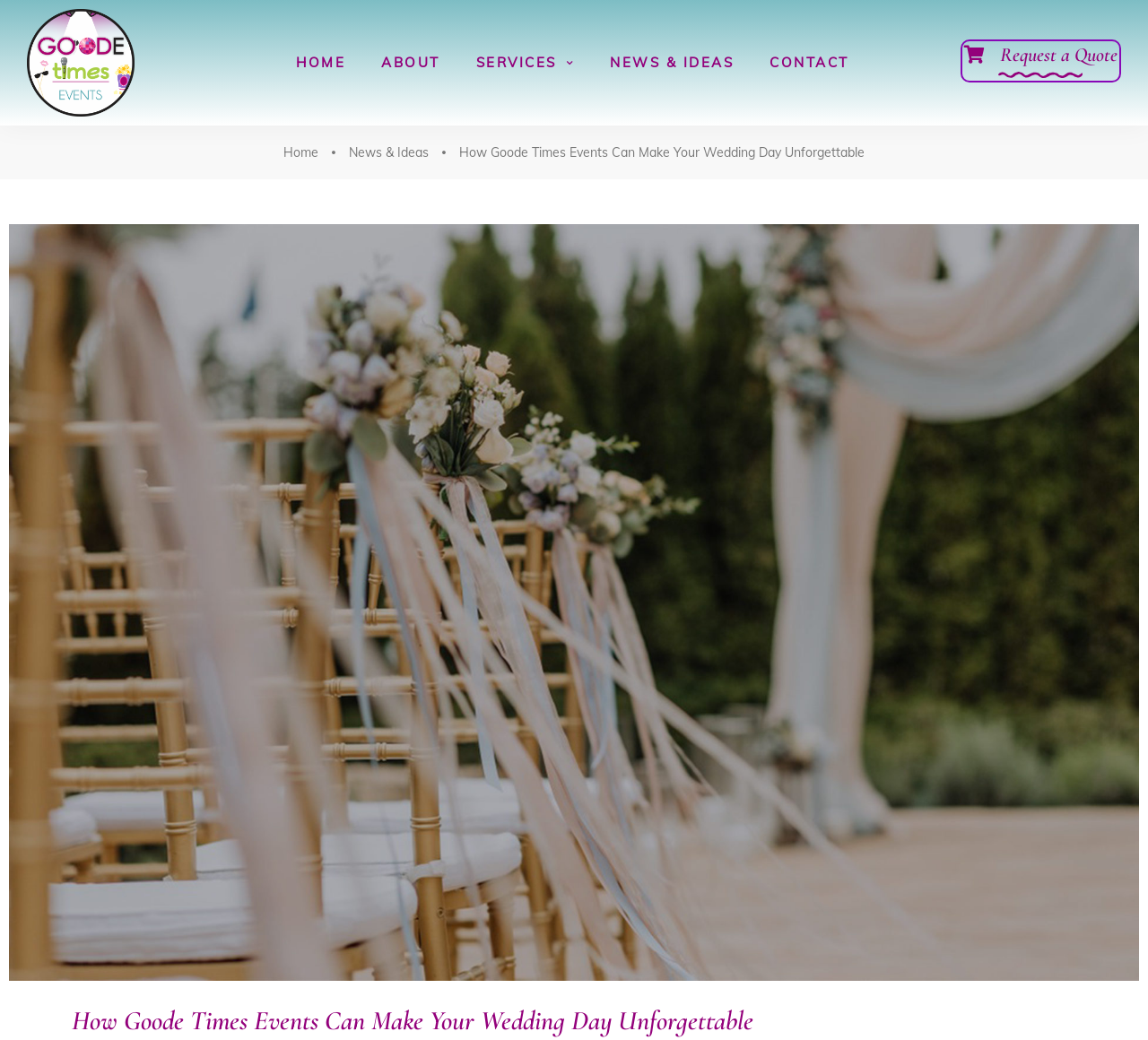Determine the bounding box coordinates for the HTML element mentioned in the following description: "About". The coordinates should be a list of four floats ranging from 0 to 1, represented as [left, top, right, bottom].

[0.332, 0.036, 0.384, 0.084]